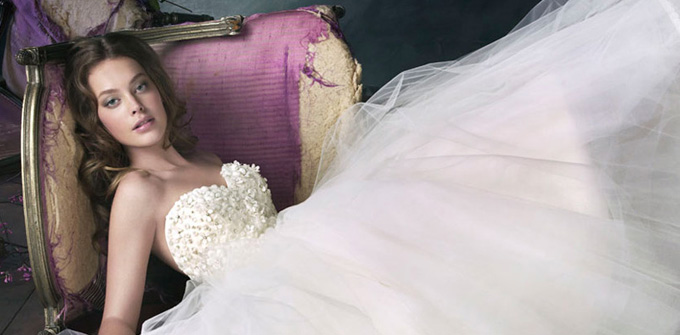Consider the image and give a detailed and elaborate answer to the question: 
What is the color of the dress?

The soft color of the dress enhances her radiant look, adding an element of ethereal charm to the overall composition.